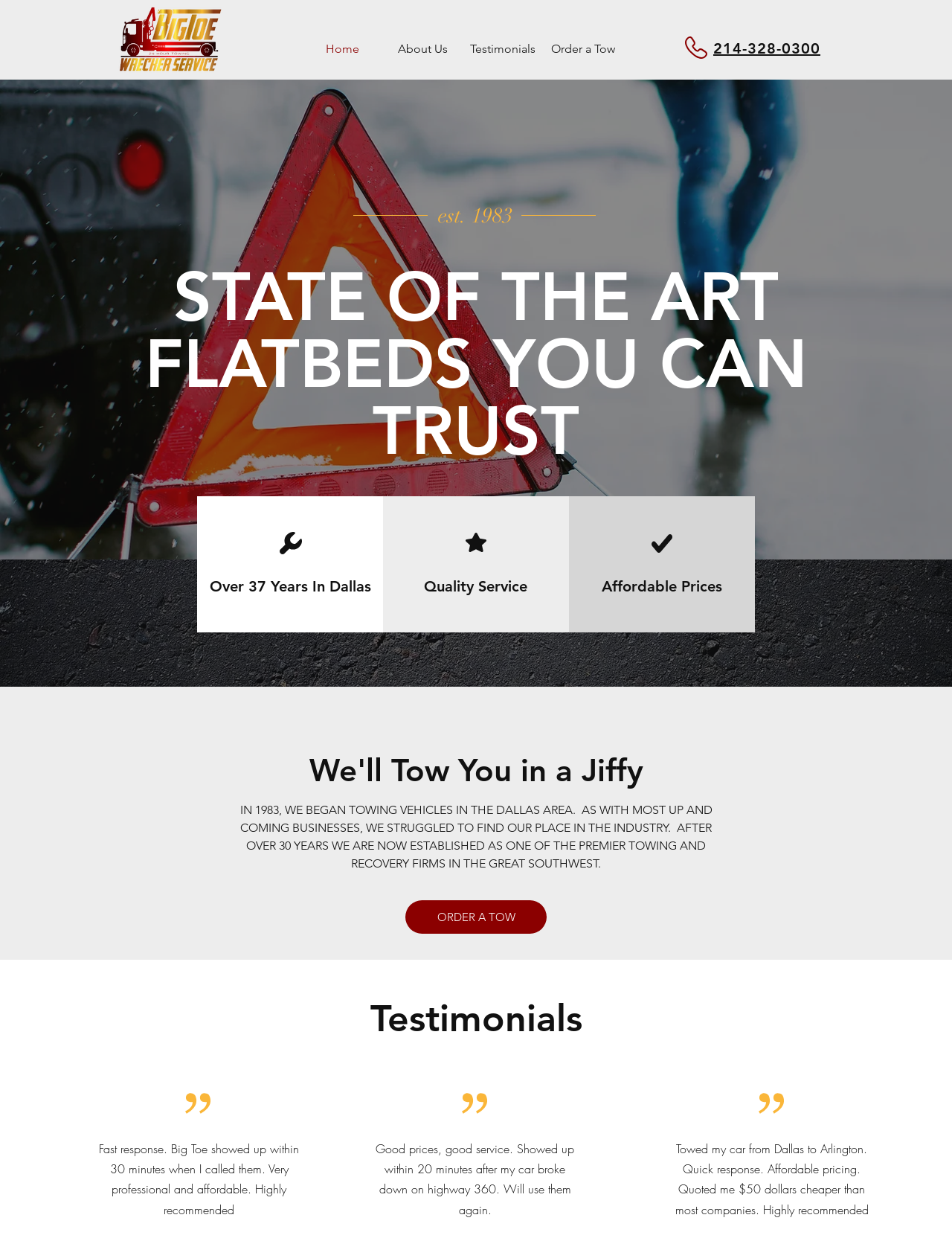Review the image closely and give a comprehensive answer to the question: What is the name of the tow truck service?

I found the answer by looking at the link element with the text 'Big Toe Wrecker Service' which is located at the top of the webpage, indicating that it is the name of the tow truck service.